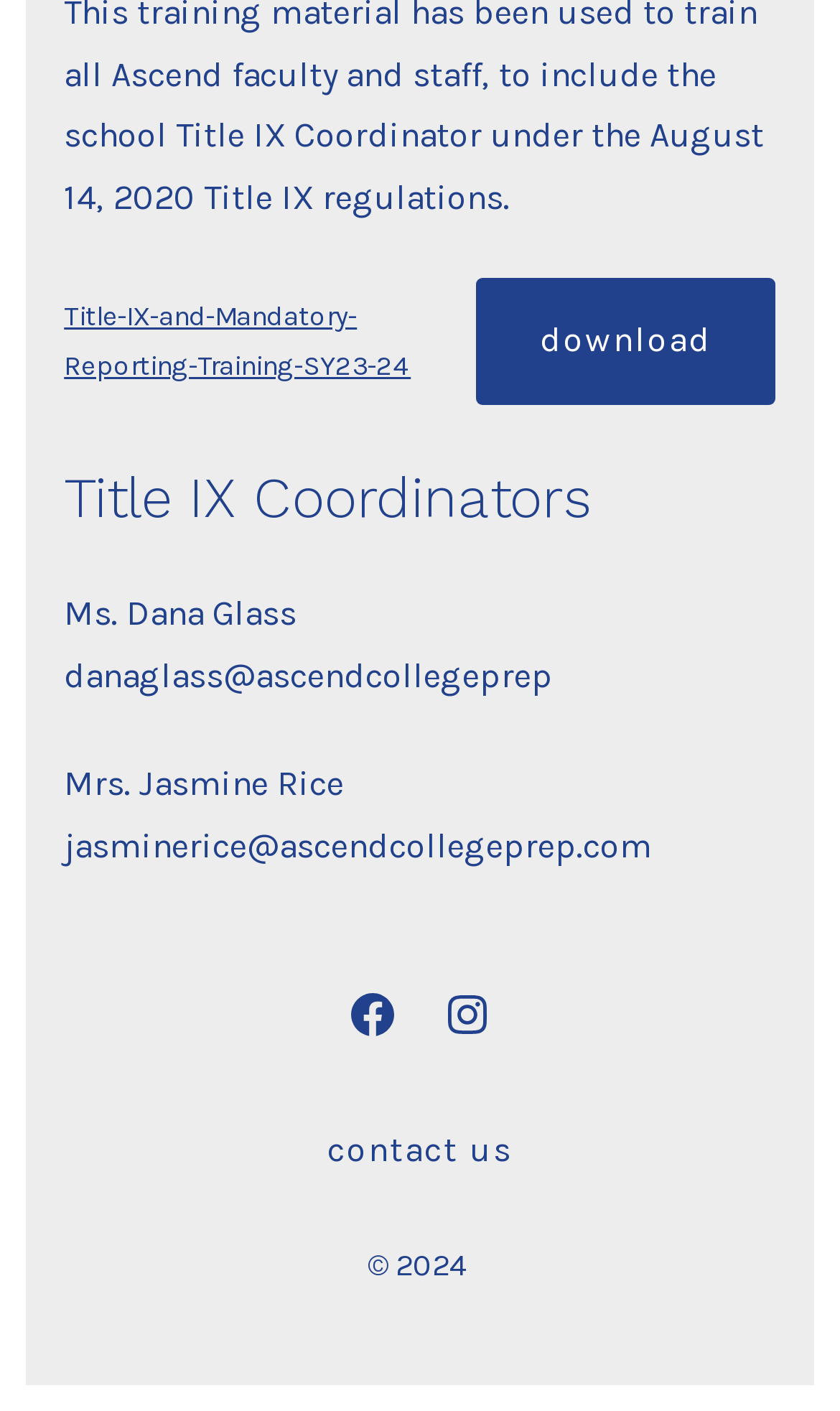What is the email address of Mrs. Jasmine Rice?
Use the image to answer the question with a single word or phrase.

jasminerice@ascendcollegeprep.com